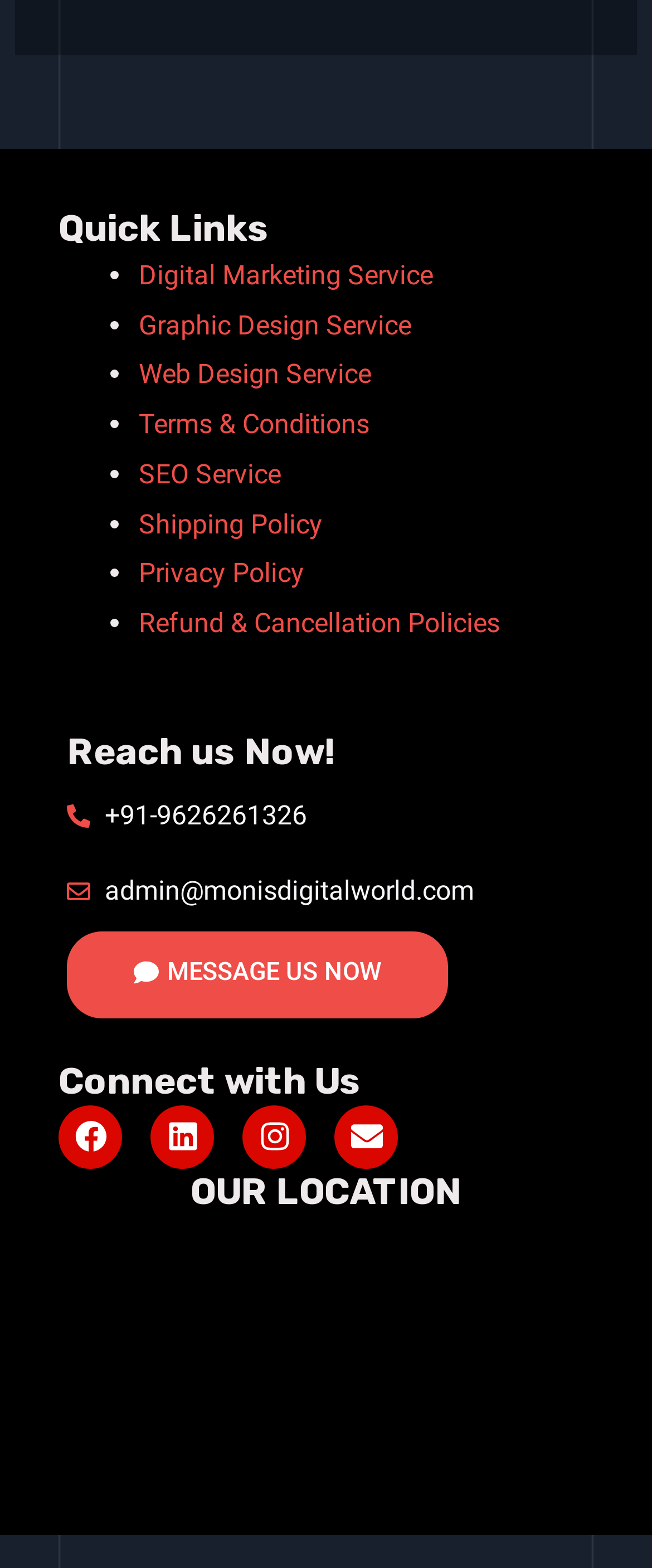Please determine the bounding box coordinates of the area that needs to be clicked to complete this task: 'Contact us through +91-9626261326'. The coordinates must be four float numbers between 0 and 1, formatted as [left, top, right, bottom].

[0.103, 0.504, 0.897, 0.536]